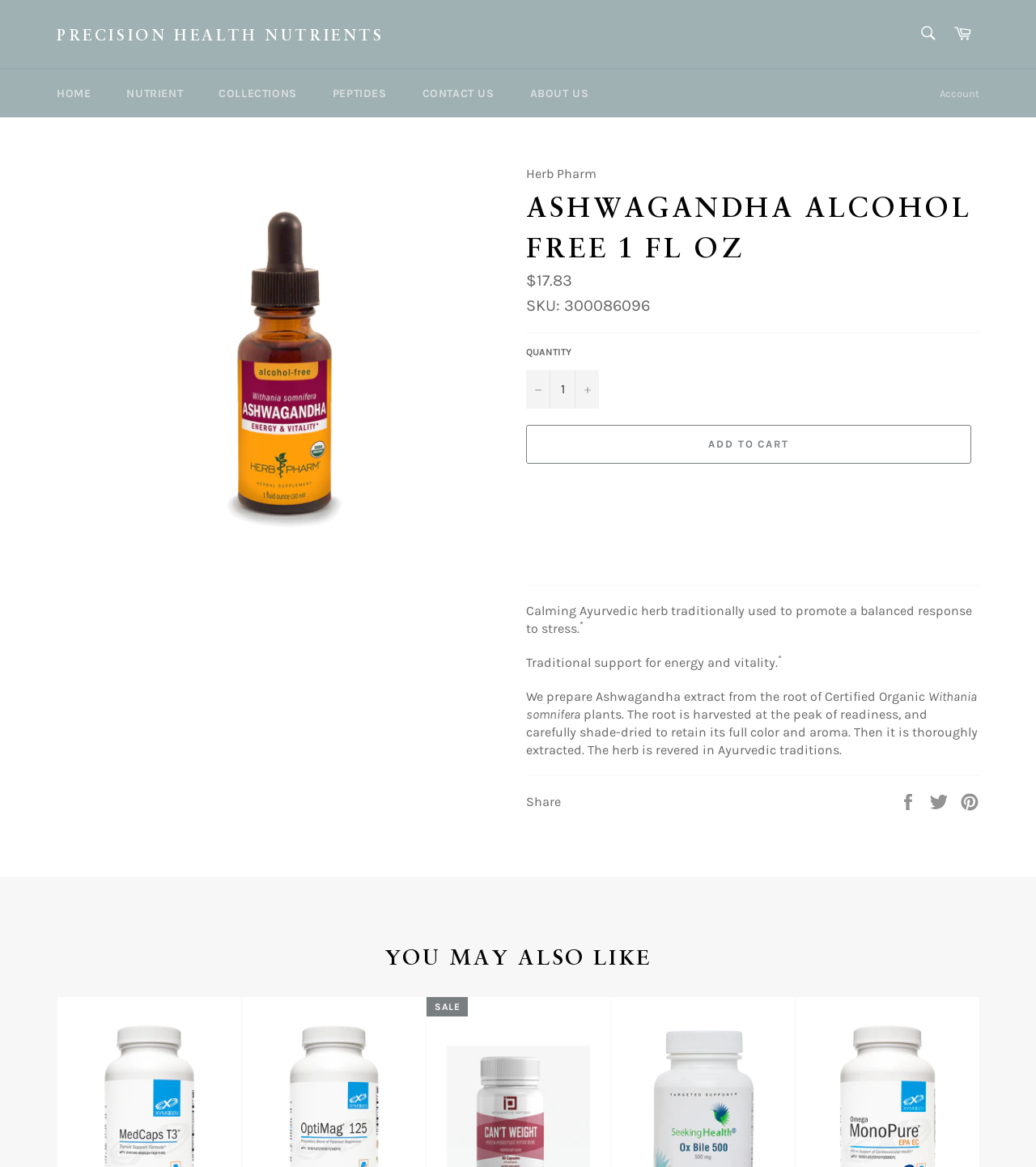Using the information in the image, give a detailed answer to the following question: How can the user increase the item quantity?

I found the answer by looking at the button element with the text '+' and the description 'Increase item quantity by one'. This suggests that the user can increase the item quantity by clicking the '+' button.